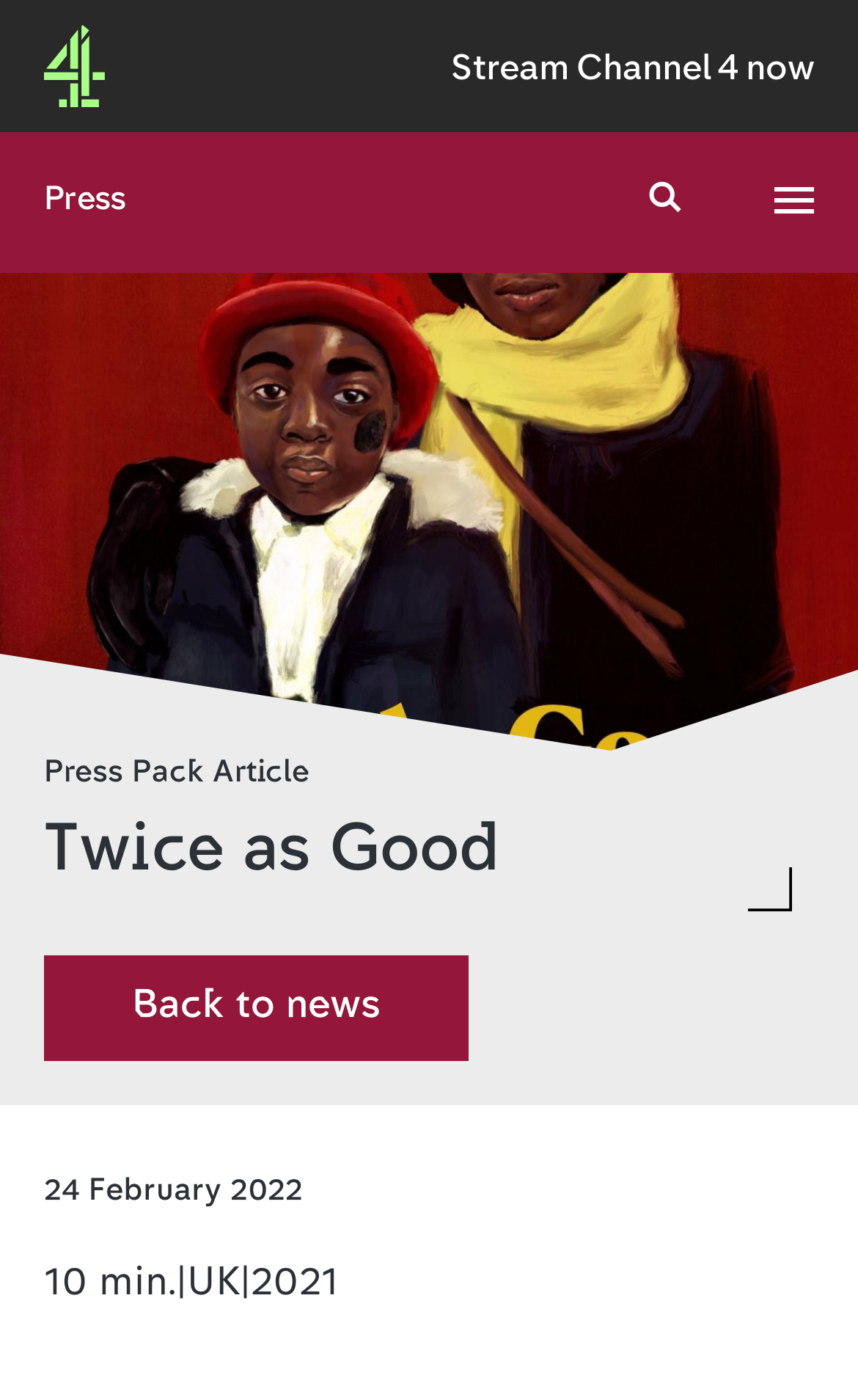What is the category of this article?
Based on the image, provide a one-word or brief-phrase response.

Press Pack Article